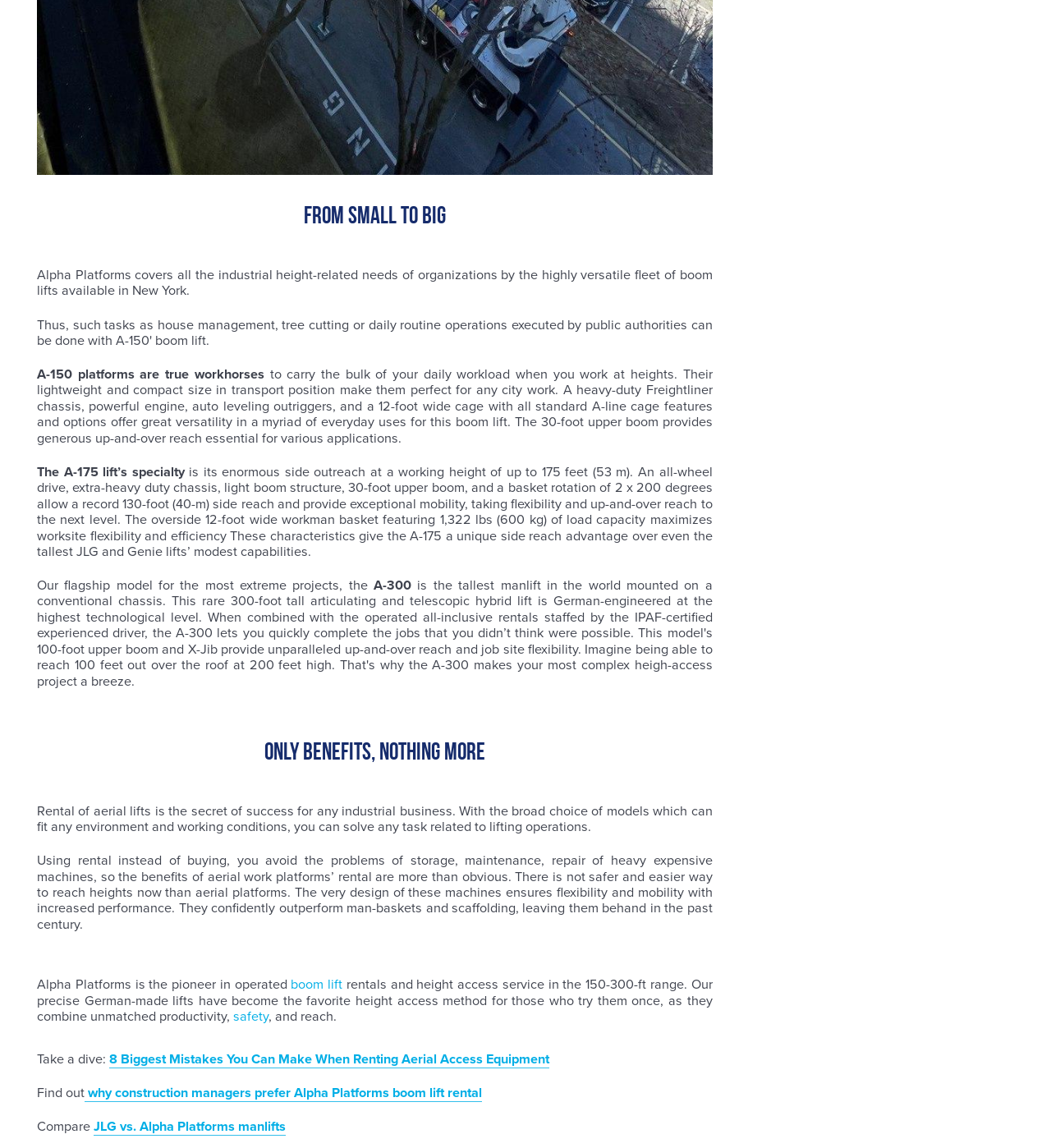Find the bounding box coordinates of the UI element according to this description: "JLG vs. Alpha Platforms manlifts".

[0.089, 0.2, 0.272, 0.215]